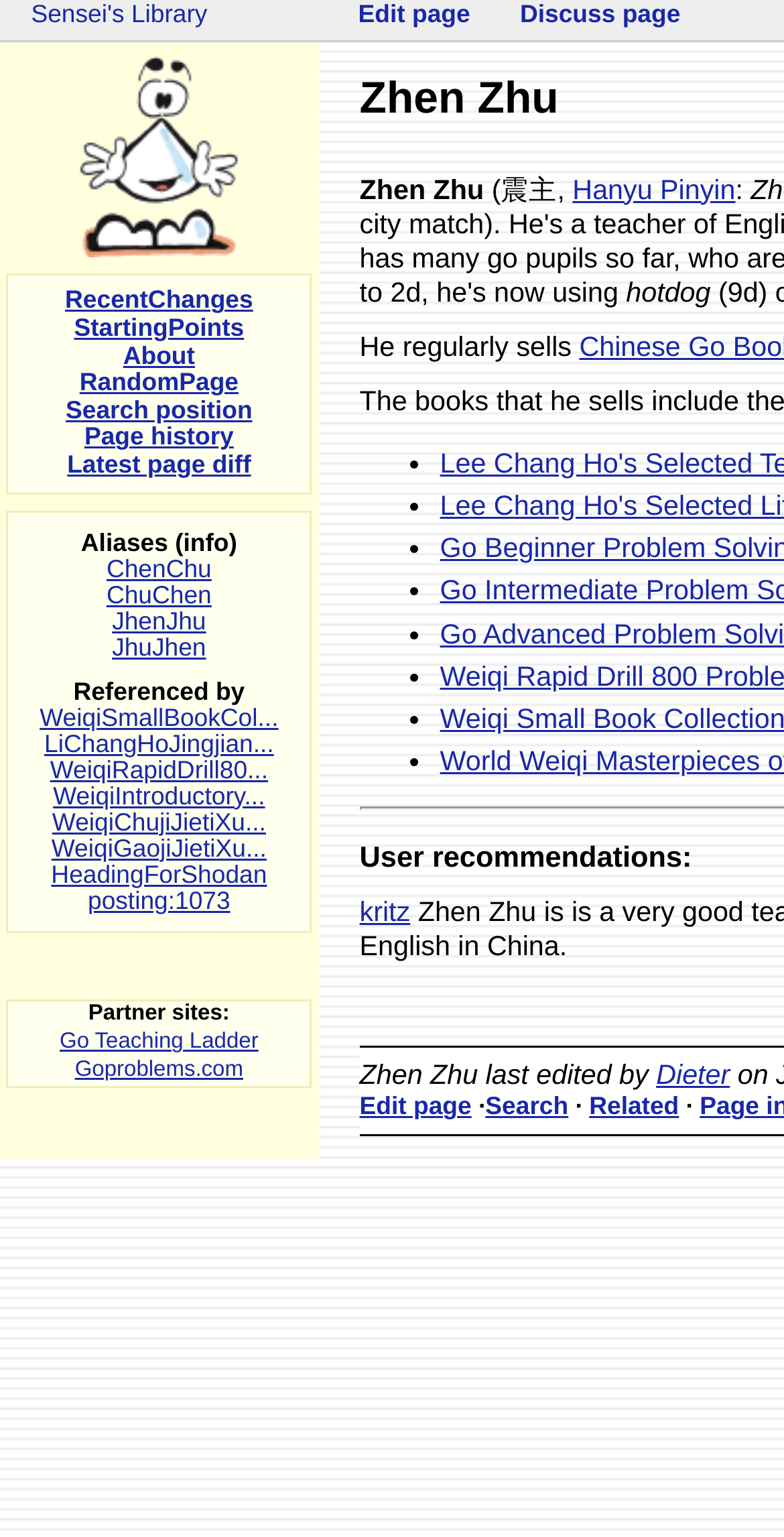What is the name of the person described on this page?
Carefully examine the image and provide a detailed answer to the question.

The name 'Zhen Zhu' is mentioned at the top of the page, and it is also written in Chinese characters as '(震主)'. This suggests that the page is about a person named Zhen Zhu.